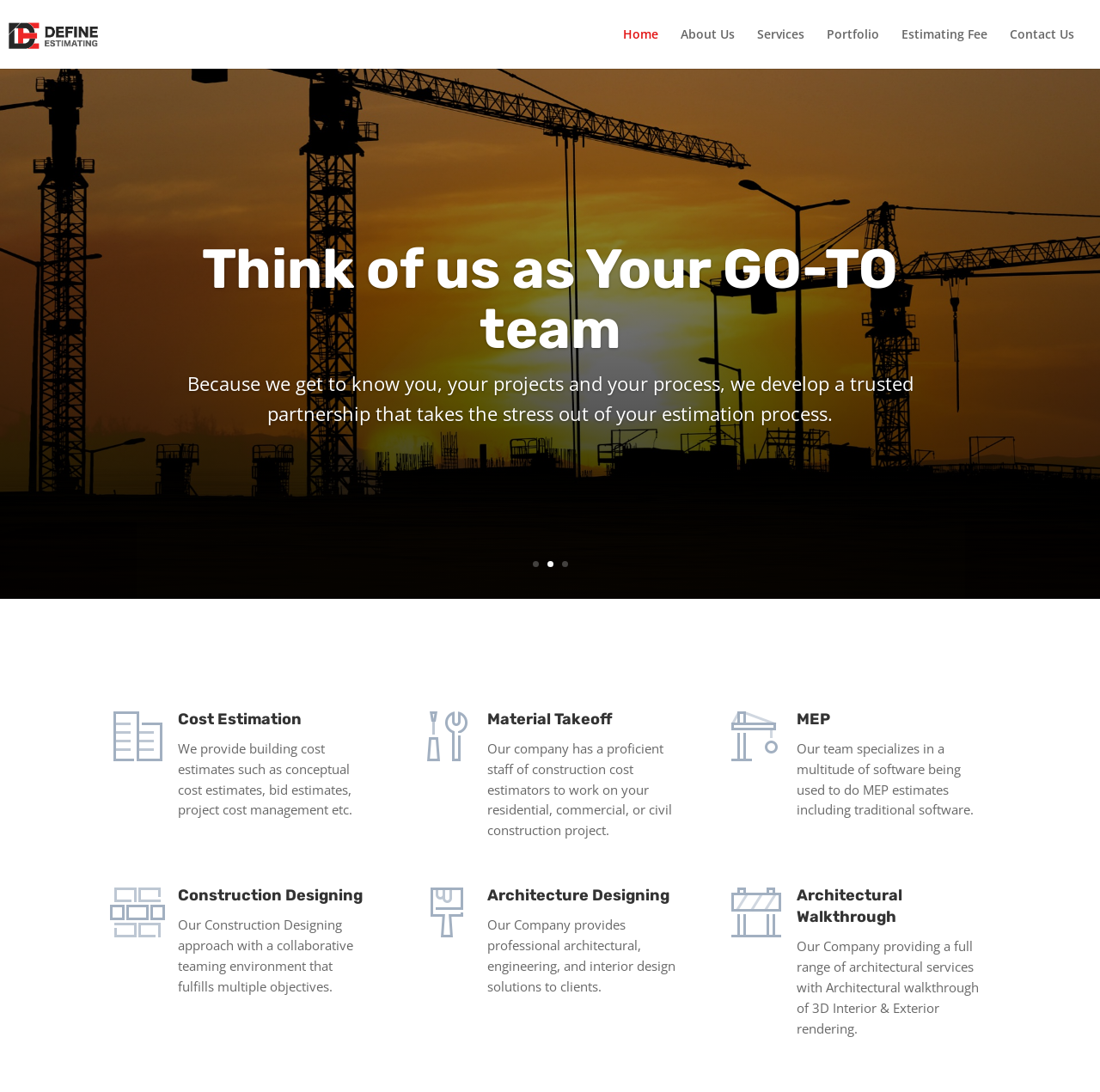Based on the element description About Us, identify the bounding box of the UI element in the given webpage screenshot. The coordinates should be in the format (top-left x, top-left y, bottom-right x, bottom-right y) and must be between 0 and 1.

[0.619, 0.026, 0.668, 0.063]